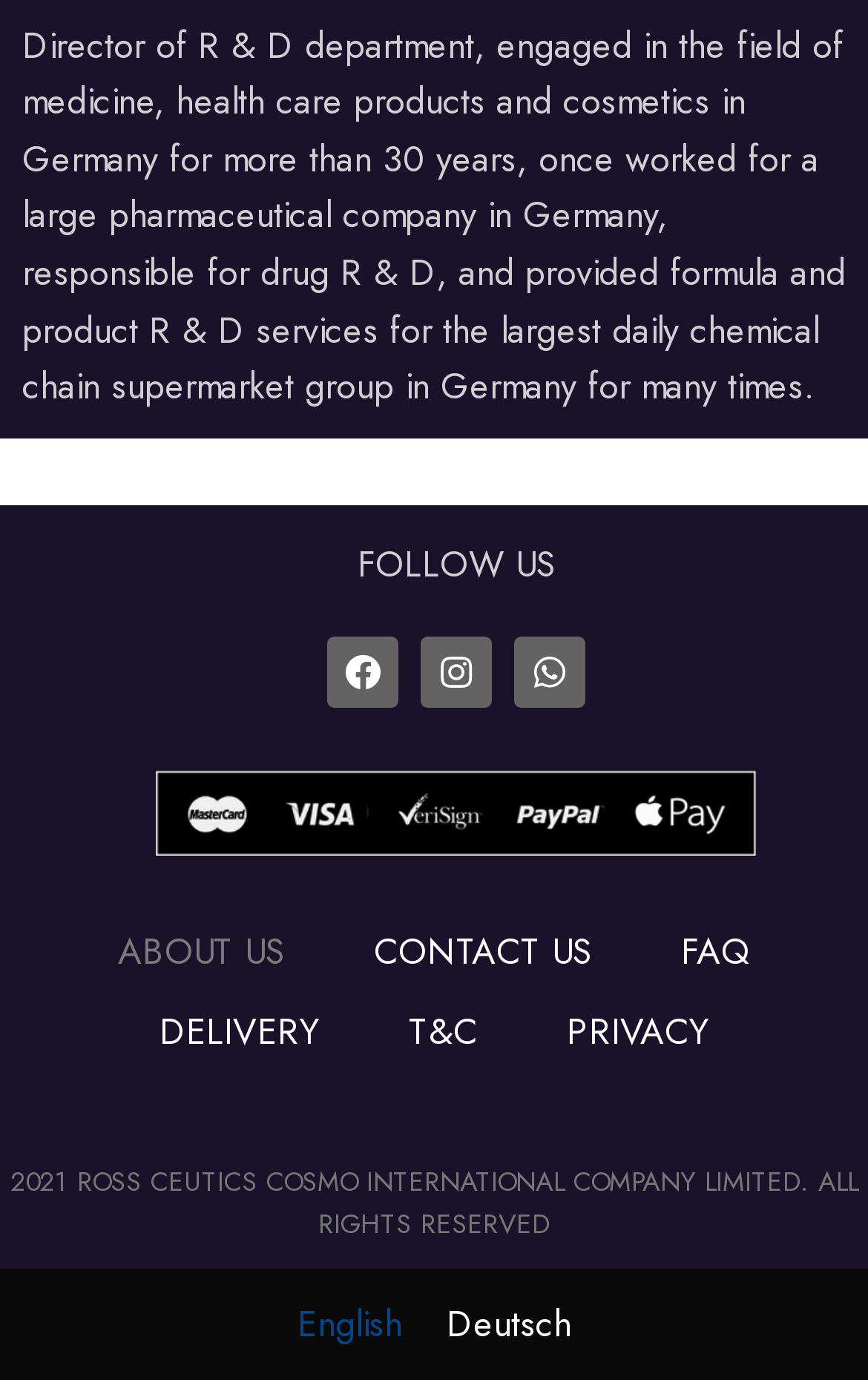Determine the bounding box coordinates of the clickable element necessary to fulfill the instruction: "Follow us on Facebook". Provide the coordinates as four float numbers within the 0 to 1 range, i.e., [left, top, right, bottom].

[0.377, 0.462, 0.459, 0.513]